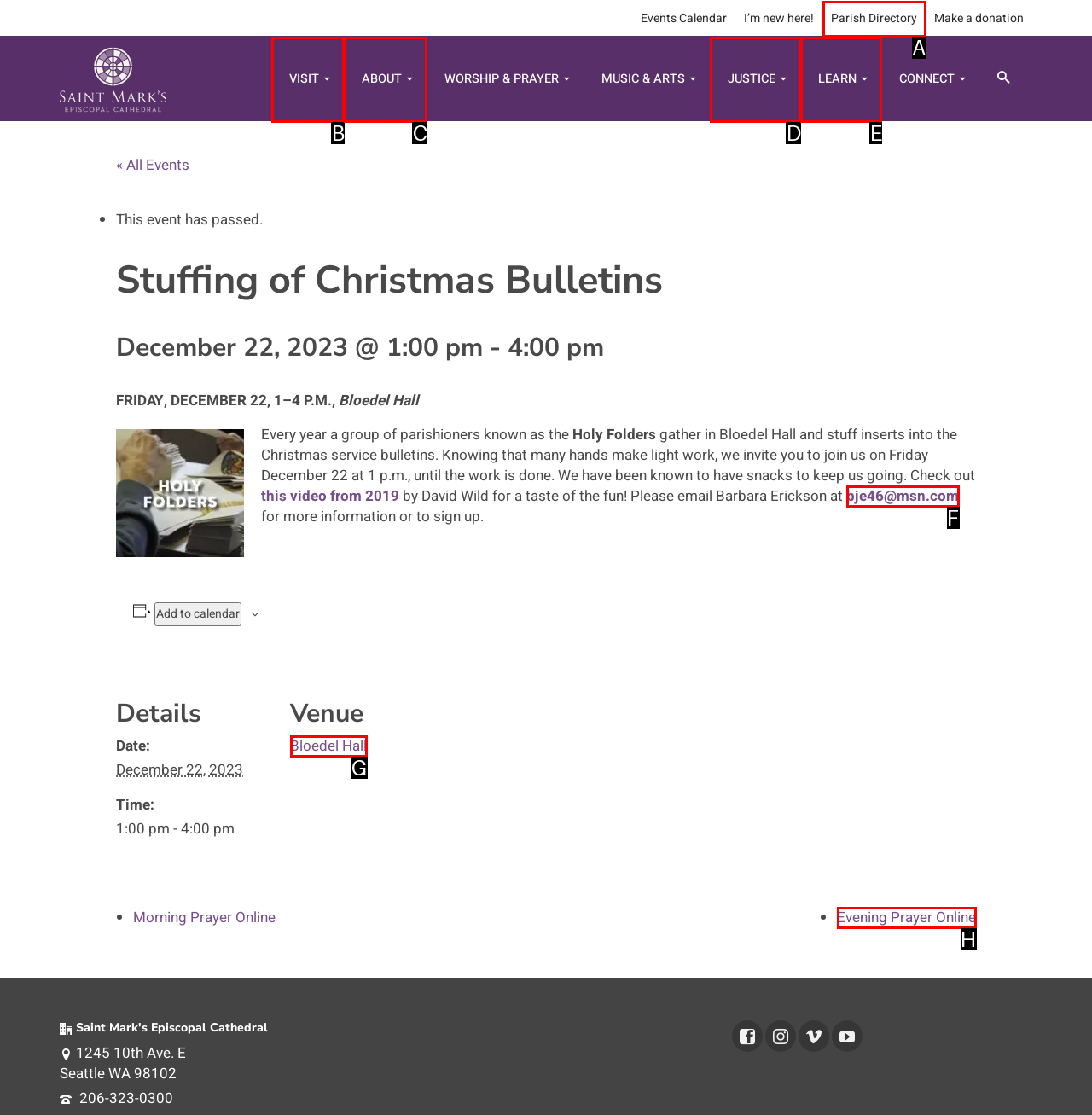Identify the UI element that corresponds to this description: bje46@msn.com
Respond with the letter of the correct option.

F